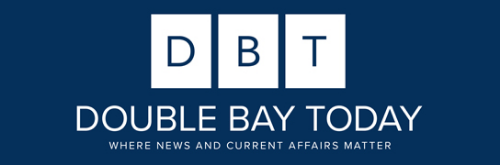Provide an in-depth description of the image.

The image features the logo of "Double Bay Today," a news platform dedicated to delivering local and current affairs. The logo prominently displays the initials "DBT" in large letters, each enclosed within a distinct box, creating a clean and modern design. Below the initials, the full name "DOUBLE BAY TODAY" is written in an elegant font, accompanied by the tagline "WHERE NEWS AND CURRENT AFFAIRS MATTER," indicating the platform's commitment to providing relevant and timely news to its audience. The background is a deep blue, enhancing the professionalism and appeal of the logo.